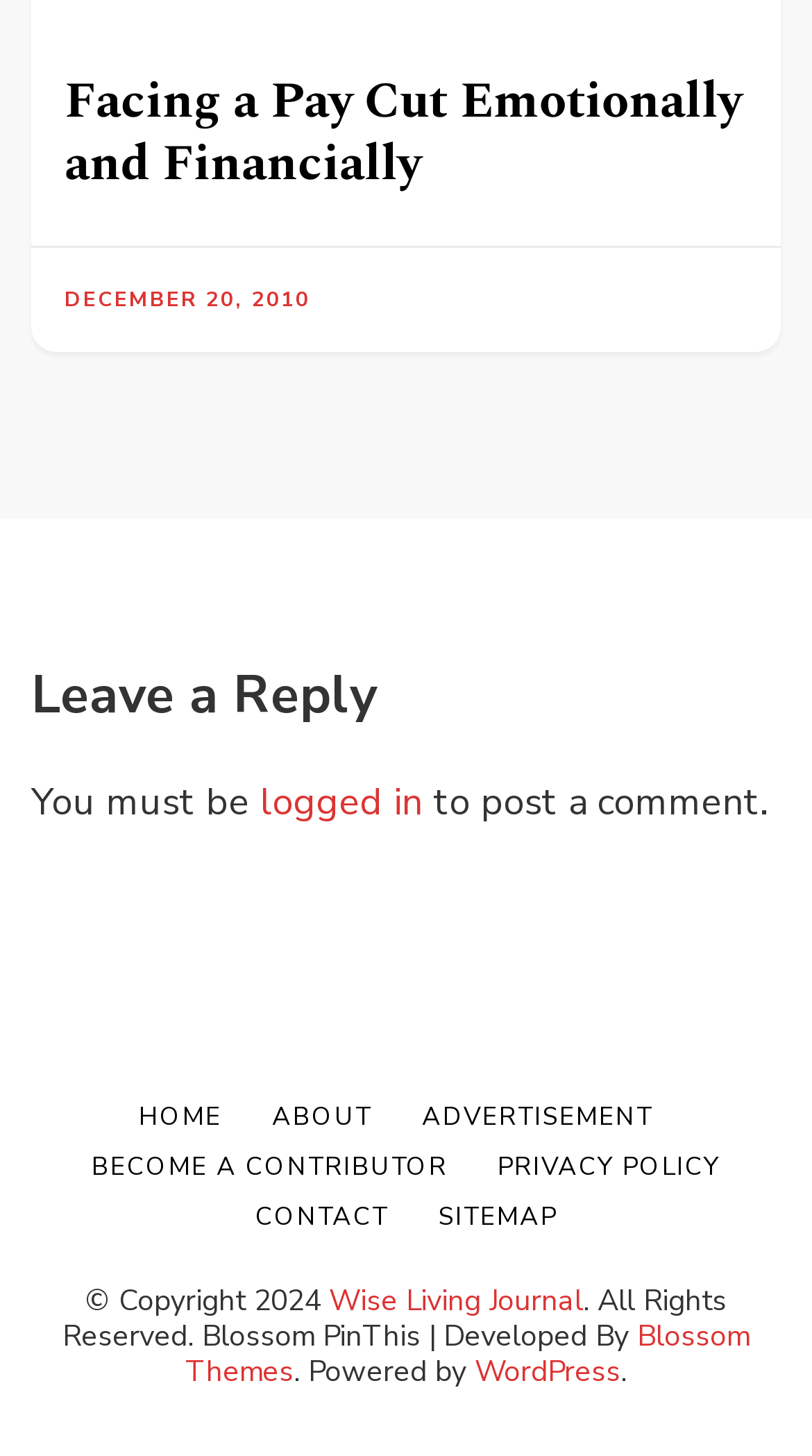What is the copyright year?
Answer the question with a single word or phrase derived from the image.

2024